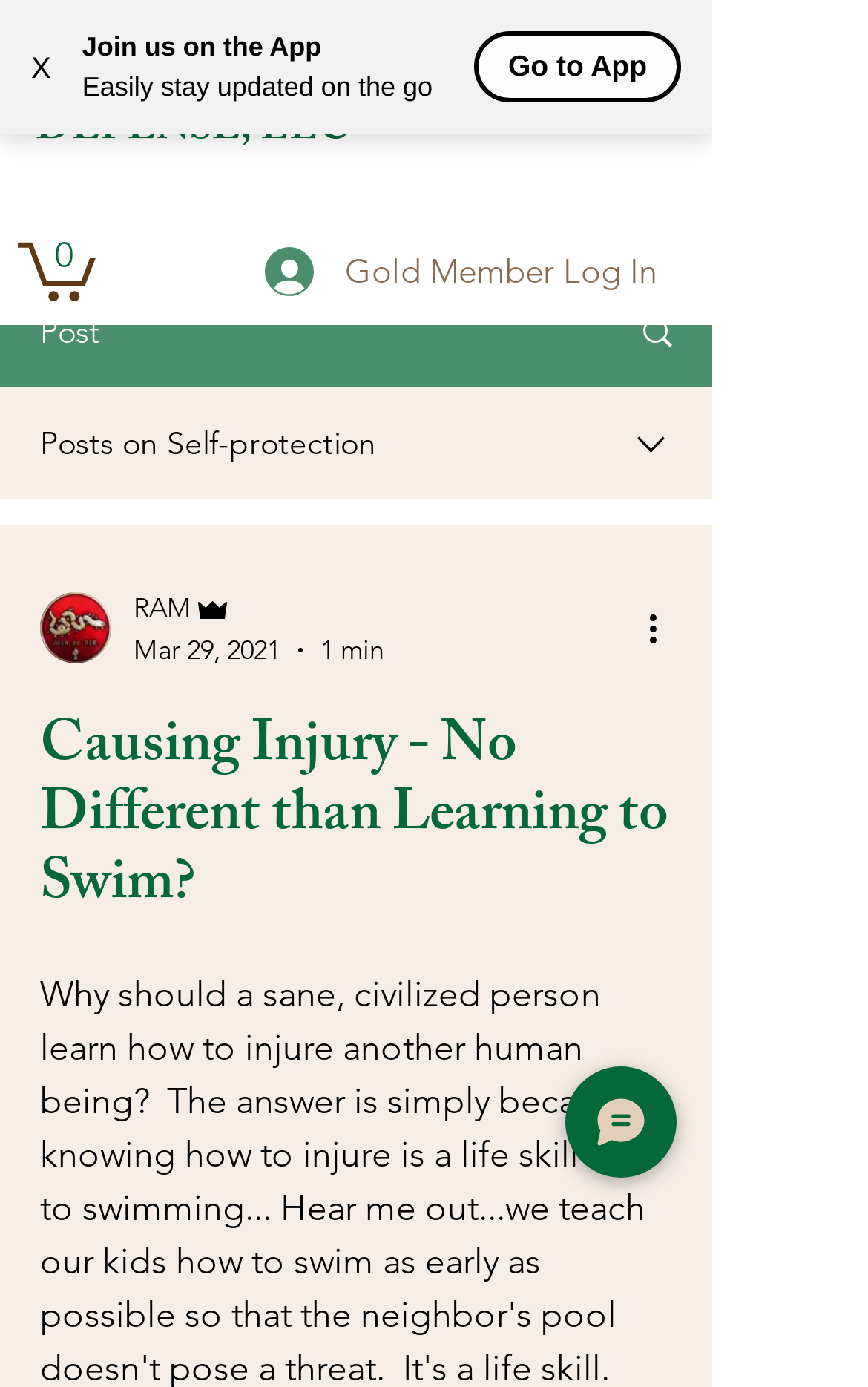What is the purpose of the 'Go to App' button?
Please provide a comprehensive answer to the question based on the webpage screenshot.

The 'Go to App' button is located near the text 'Easily stay updated on the go', which suggests that the app is used to stay updated on the go. Therefore, the purpose of the 'Go to App' button is to facilitate this process.